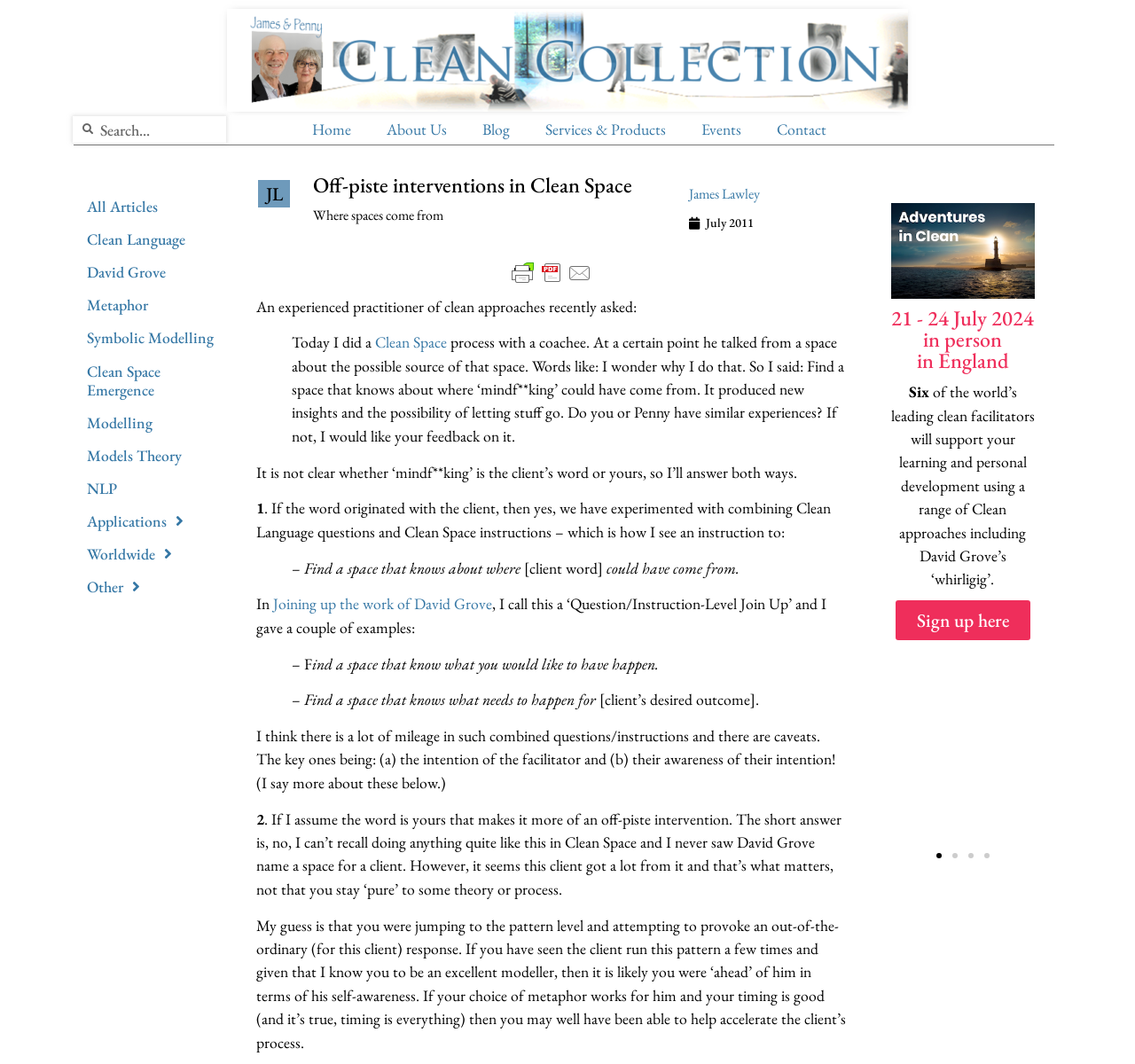Can you give a detailed response to the following question using the information from the image? What is the purpose of the carousel at the bottom of the page?

The purpose of the carousel at the bottom of the page can be determined by looking at the content of the carousel which includes a heading and text about an event. The carousel is likely to be promoting this event and encouraging users to sign up.